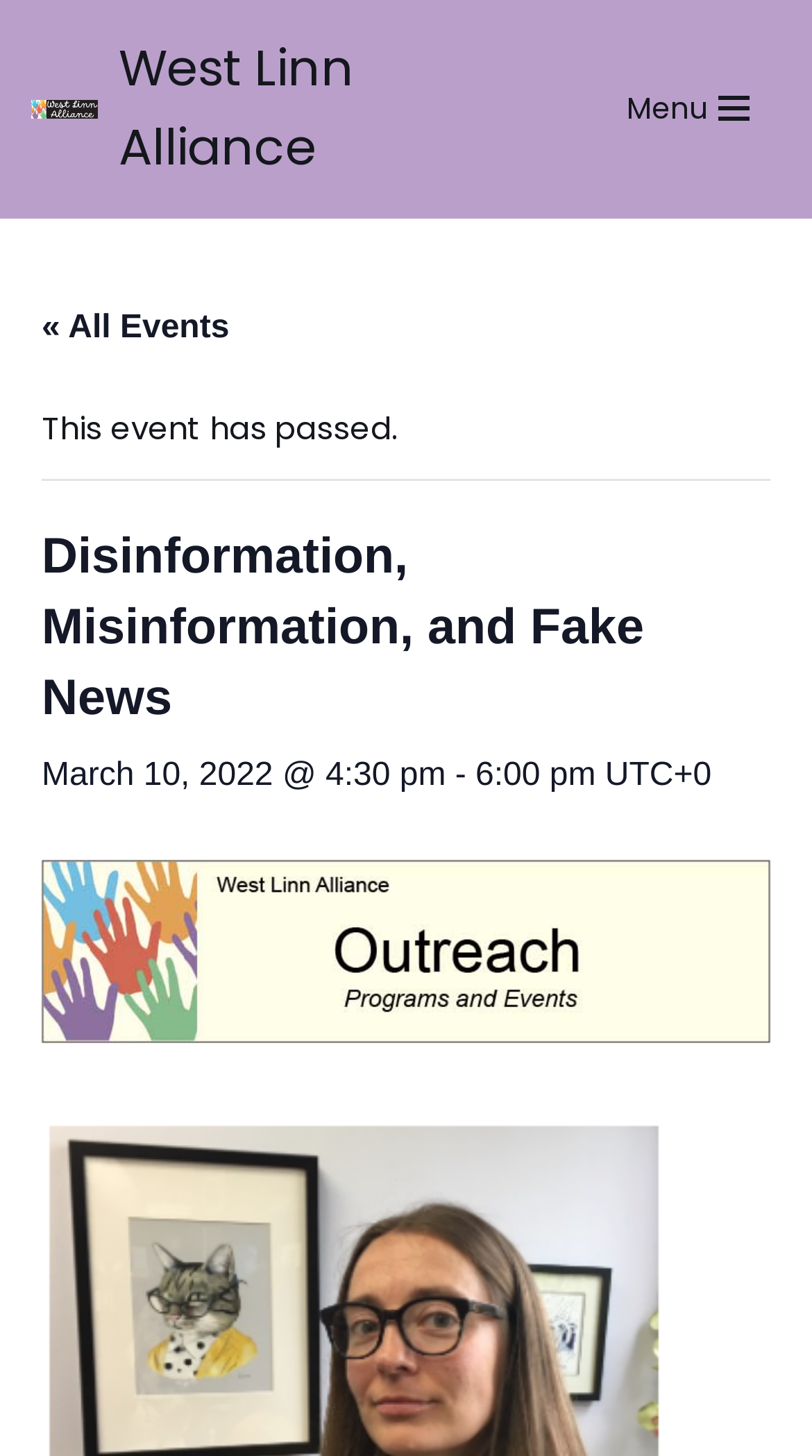Please determine the heading text of this webpage.

Disinformation, Misinformation, and Fake News